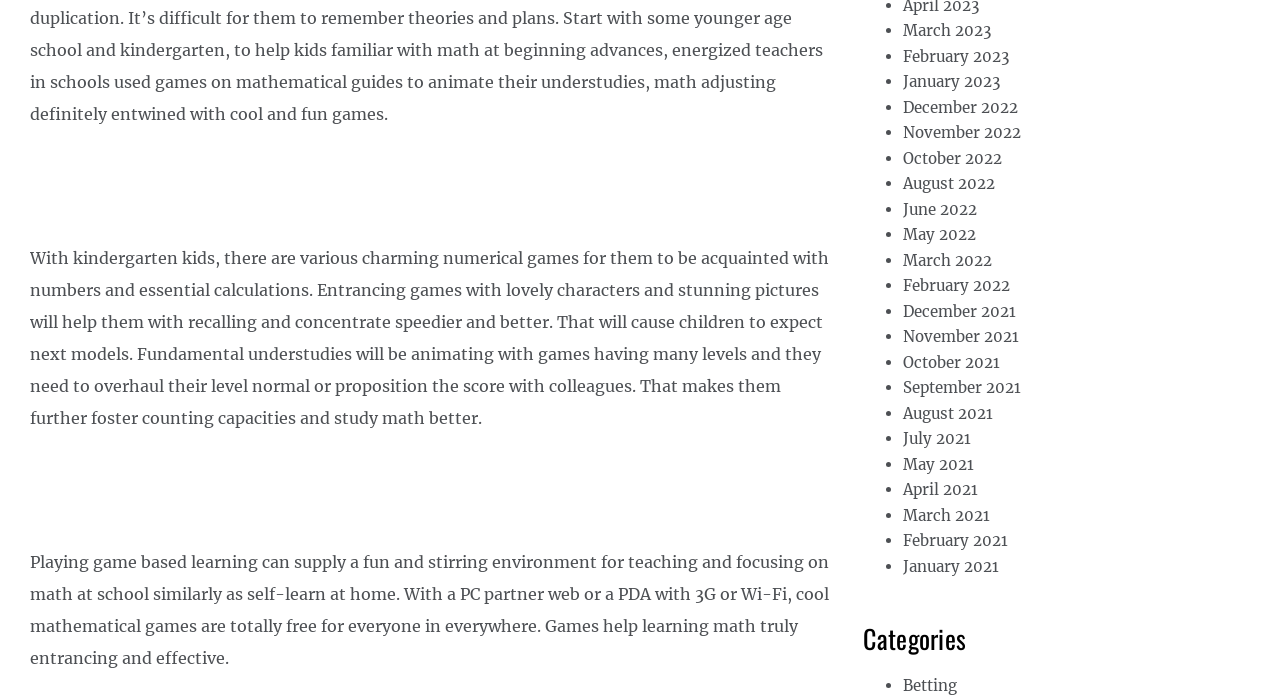Can you look at the image and give a comprehensive answer to the question:
What is the environment for teaching and focusing on math?

The text states that playing game-based learning can supply a fun and stirring environment for teaching and focusing on math at school as well as self-learn at home. This suggests that the environment is meant to be engaging and exciting for students.